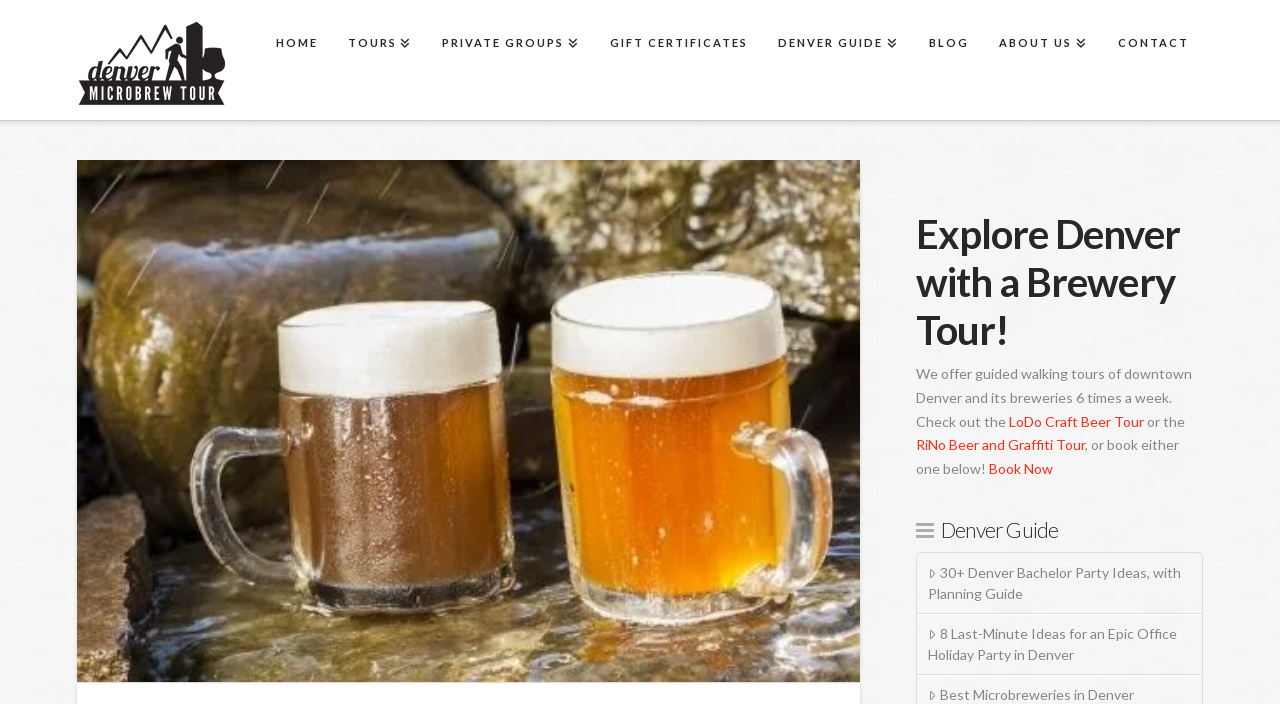Find and indicate the bounding box coordinates of the region you should select to follow the given instruction: "Click on the 'HOME' link".

[0.203, 0.0, 0.259, 0.17]